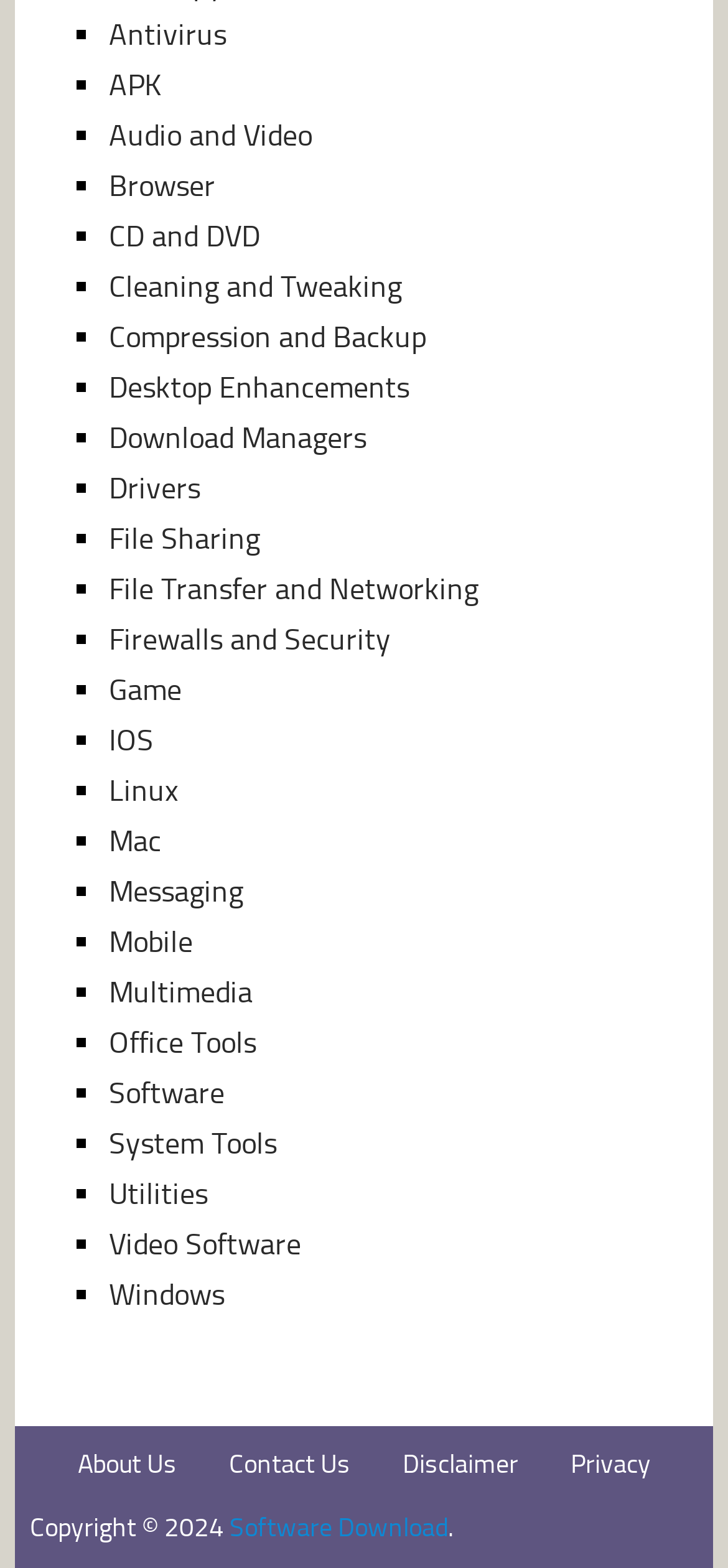What is the purpose of the '■' symbol on the webpage? Based on the image, give a response in one word or a short phrase.

List marker